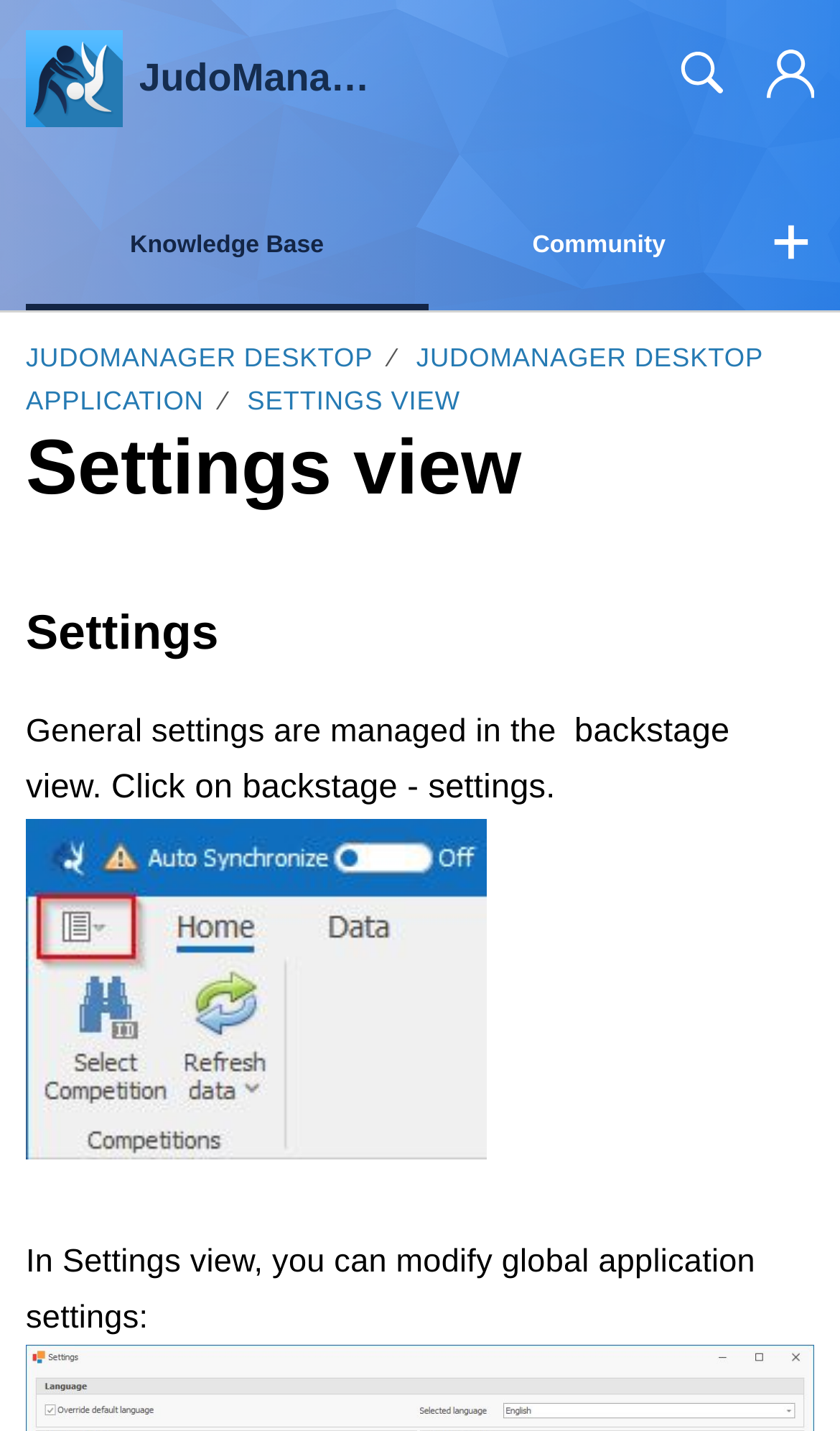What is the name of the application?
Using the image as a reference, deliver a detailed and thorough answer to the question.

The name of the application can be found in the top-left corner of the webpage, where it says 'JudoManager home' and has an image of 'JudoManager' next to it.